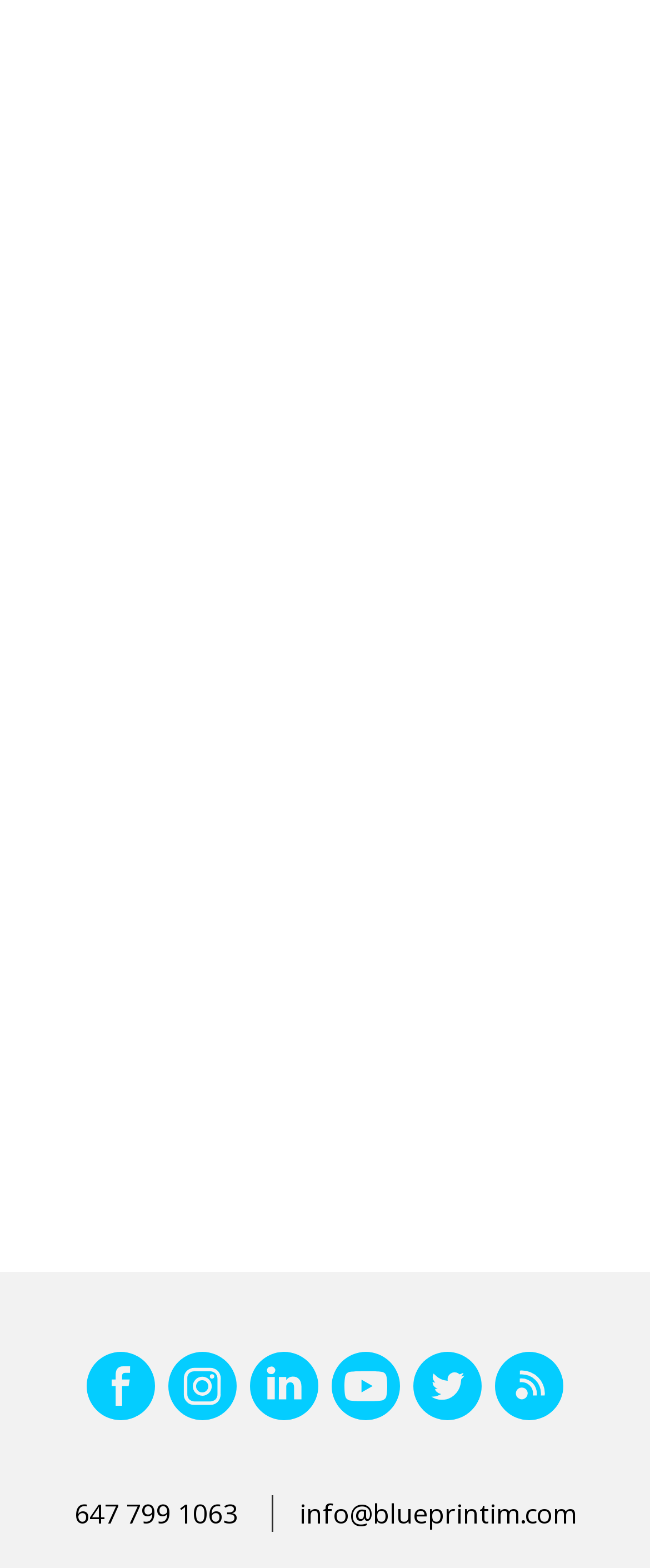What is the purpose of the 'Book Strategy Session' button?
Kindly answer the question with as much detail as you can.

The button 'Book Strategy Session' is located at the top of the webpage, indicating that it is a primary call-to-action. The presence of textboxes above it suggests that users need to fill in some information before booking a strategy session, implying that the button is used to initiate a consultation or meeting.